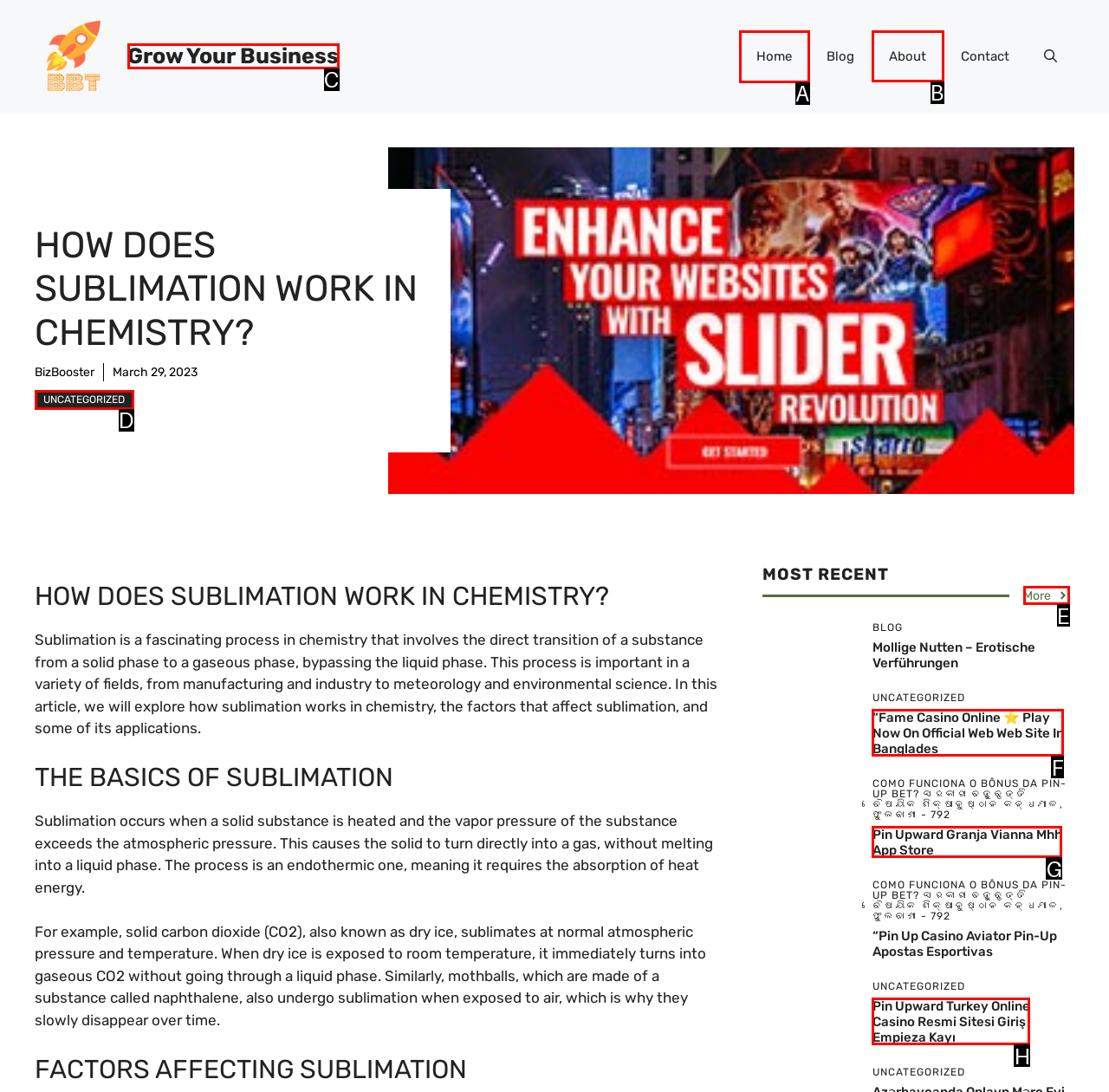Which UI element should be clicked to perform the following task: Visit the 'About' page? Answer with the corresponding letter from the choices.

B